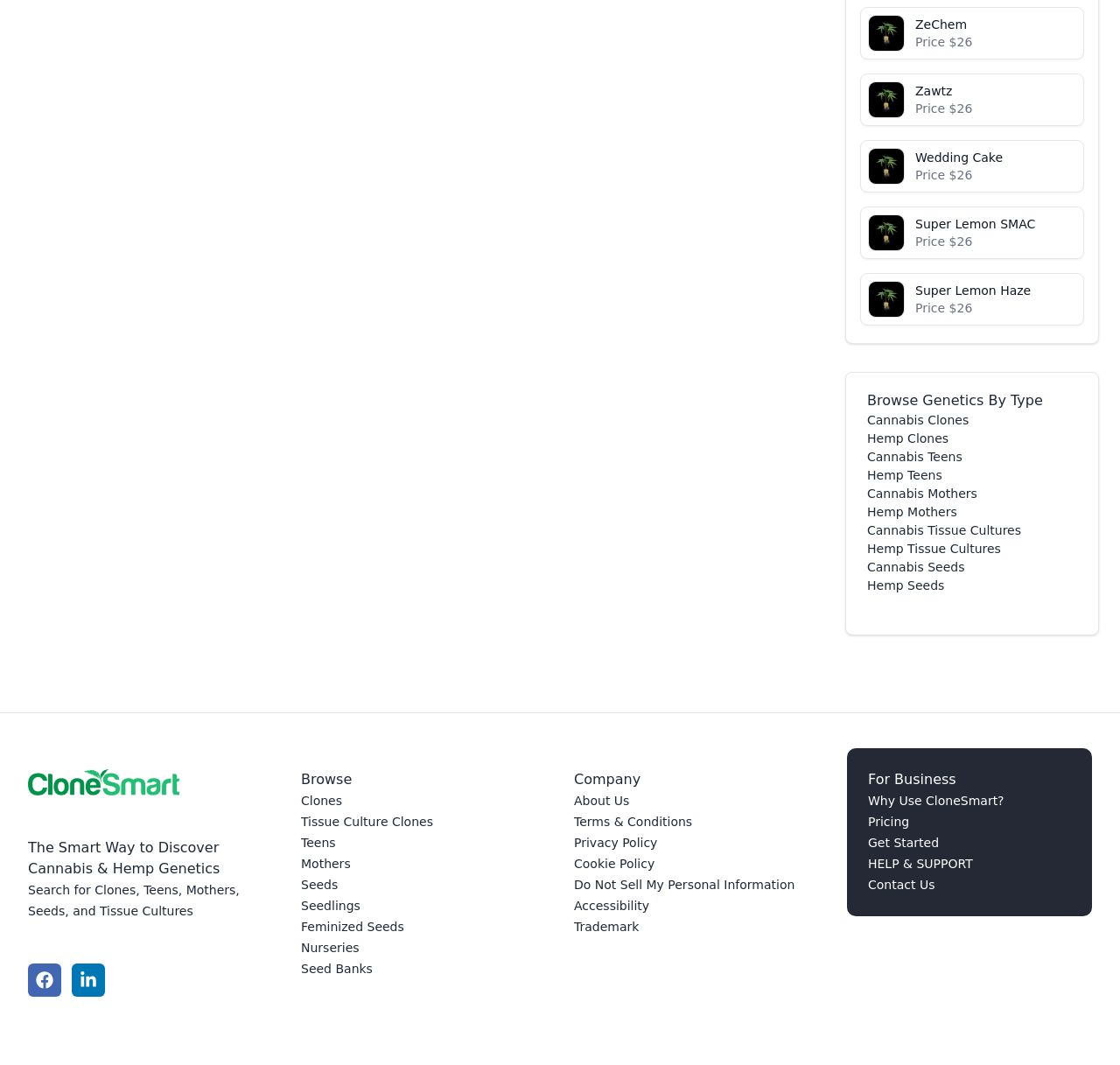What is the company section about?
Please provide a comprehensive answer based on the details in the screenshot.

I found the heading 'Company' on the webpage, which contains links to pages such as 'About Us', 'Terms & Conditions', and 'Privacy Policy', indicating that this section is about the company's information and policies.